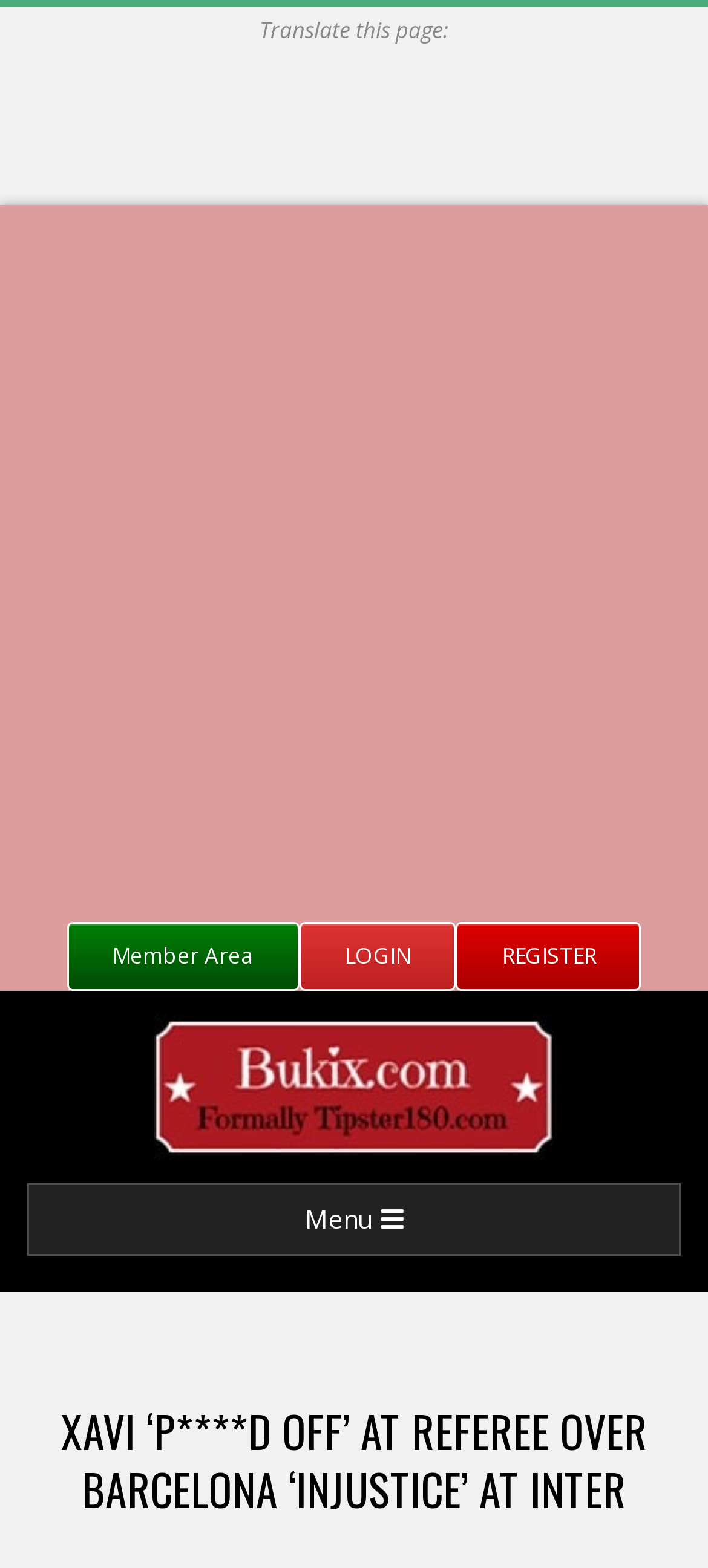What is the navigation menu called?
Look at the screenshot and respond with one word or a short phrase.

Primary Navigation Menu